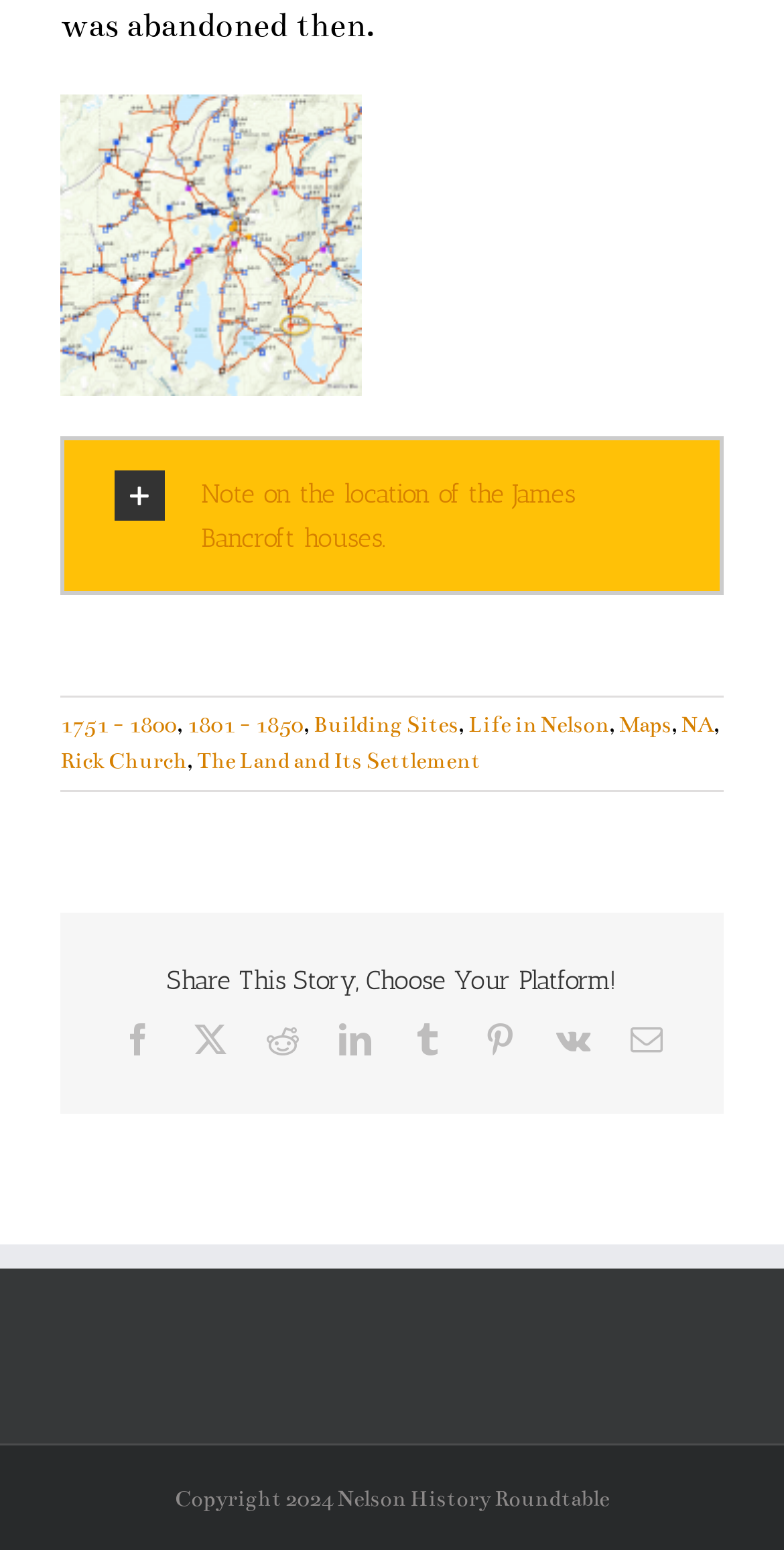How many links are there in the webpage?
Answer with a single word or phrase, using the screenshot for reference.

13